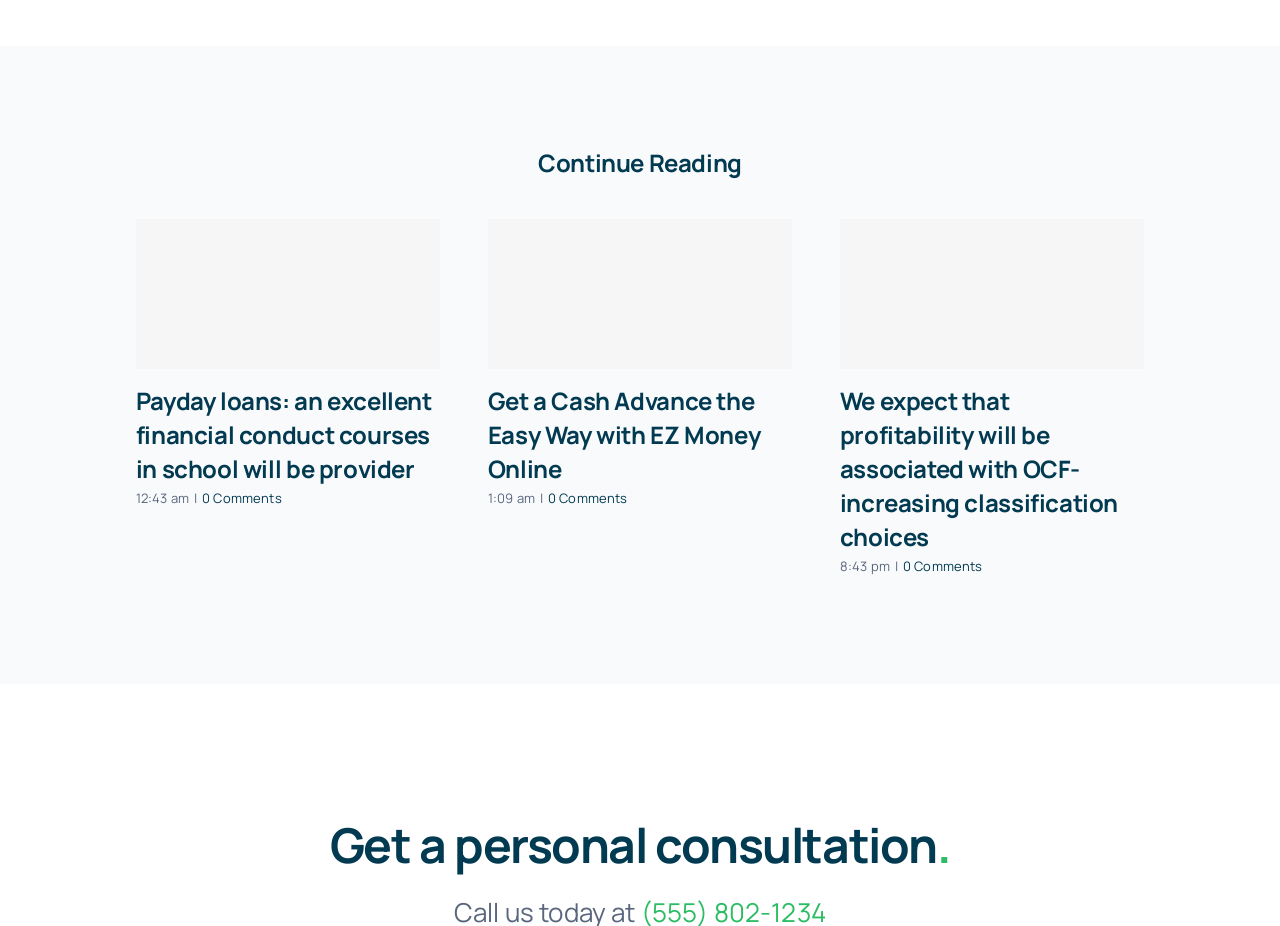Can you find the bounding box coordinates for the element to click on to achieve the instruction: "Explore 'We expect that profitability will be associated with OCF-increasing classification choices'"?

[0.656, 0.236, 0.894, 0.398]